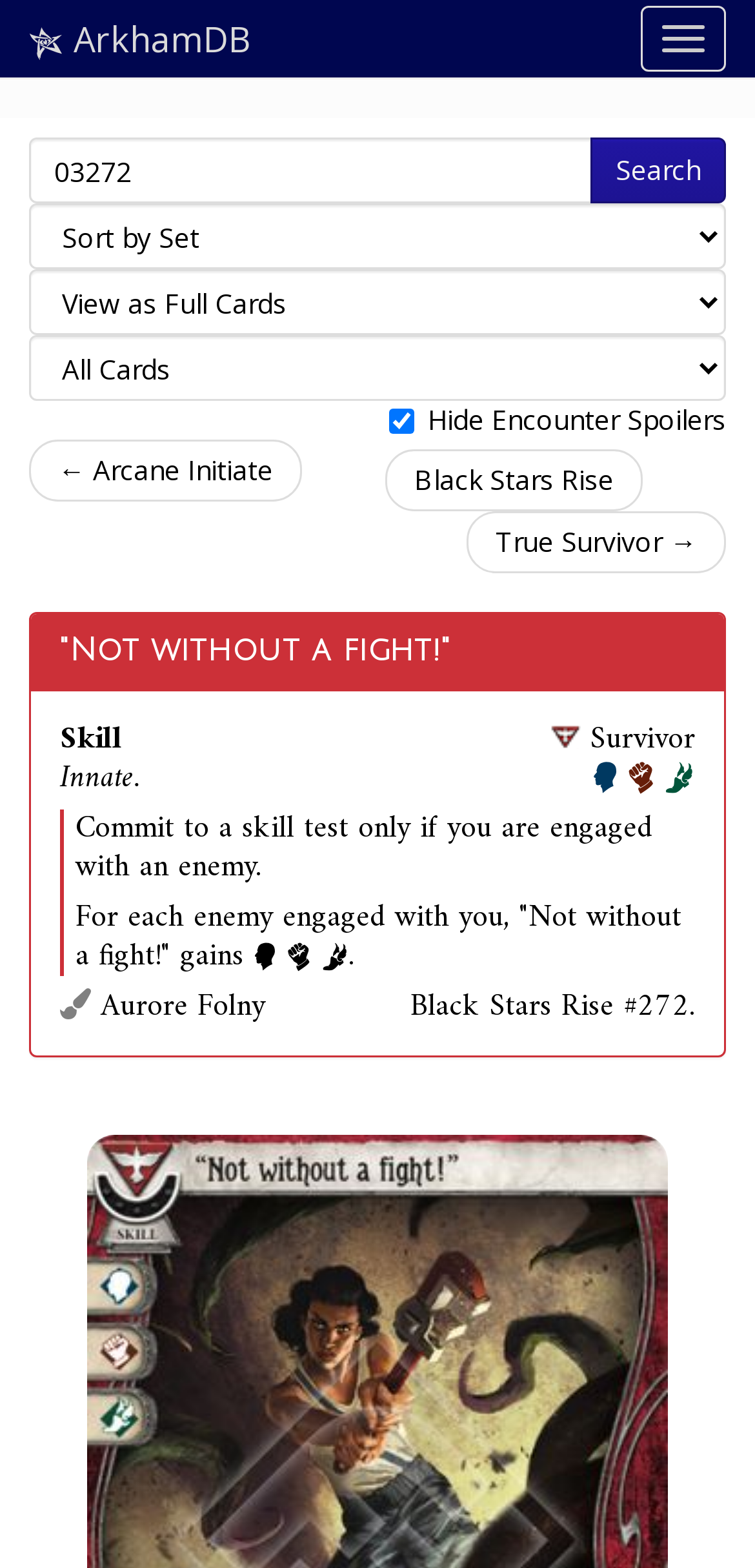Please find the bounding box coordinates of the section that needs to be clicked to achieve this instruction: "Click on the '← Arcane Initiate' link".

[0.038, 0.28, 0.4, 0.32]